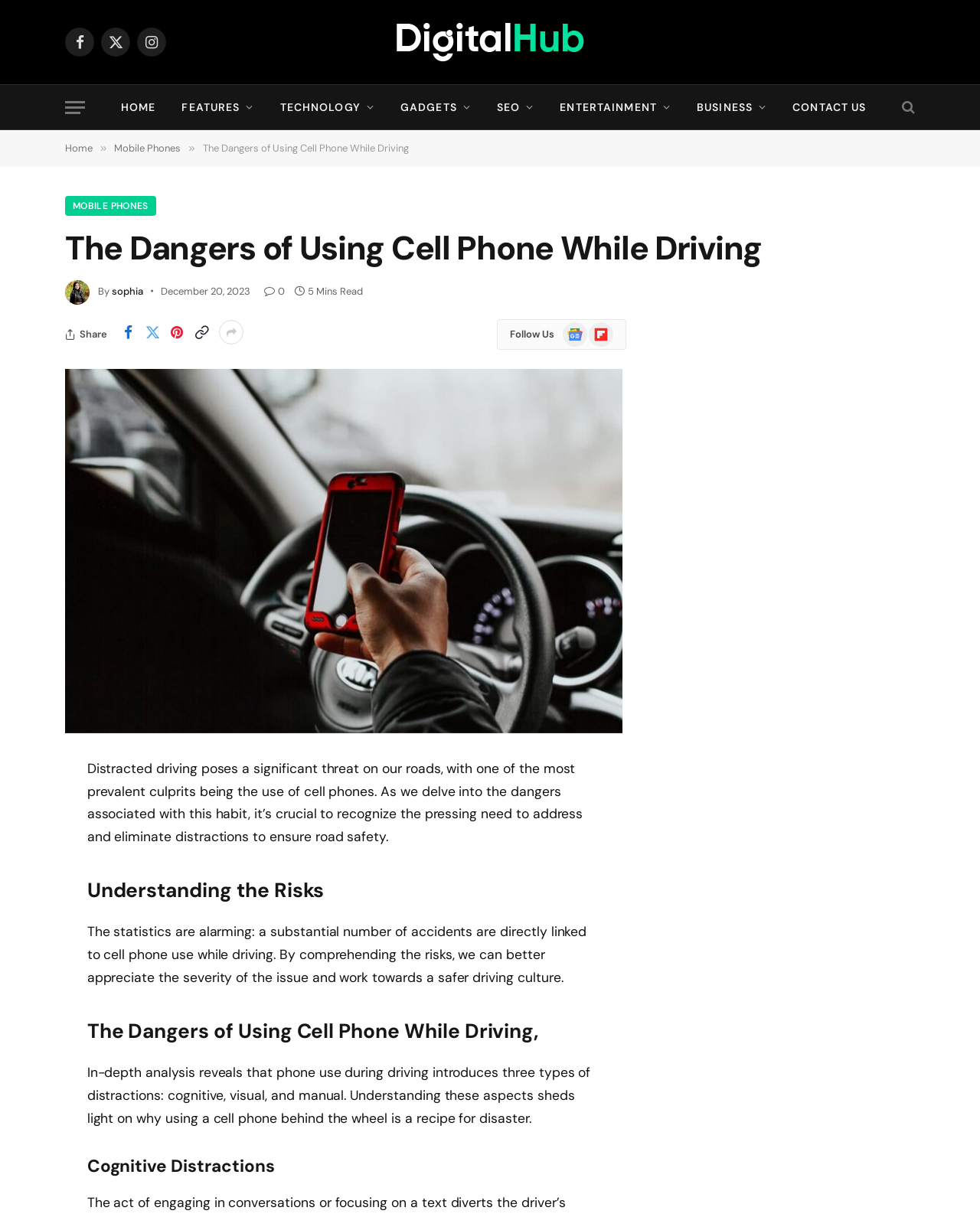Analyze the image and provide a detailed answer to the question: What is the topic of the article?

I inferred the topic by reading the heading 'The Dangers of Using Cell Phone While Driving' and the surrounding text, which discusses the risks and consequences of using cell phones while driving.